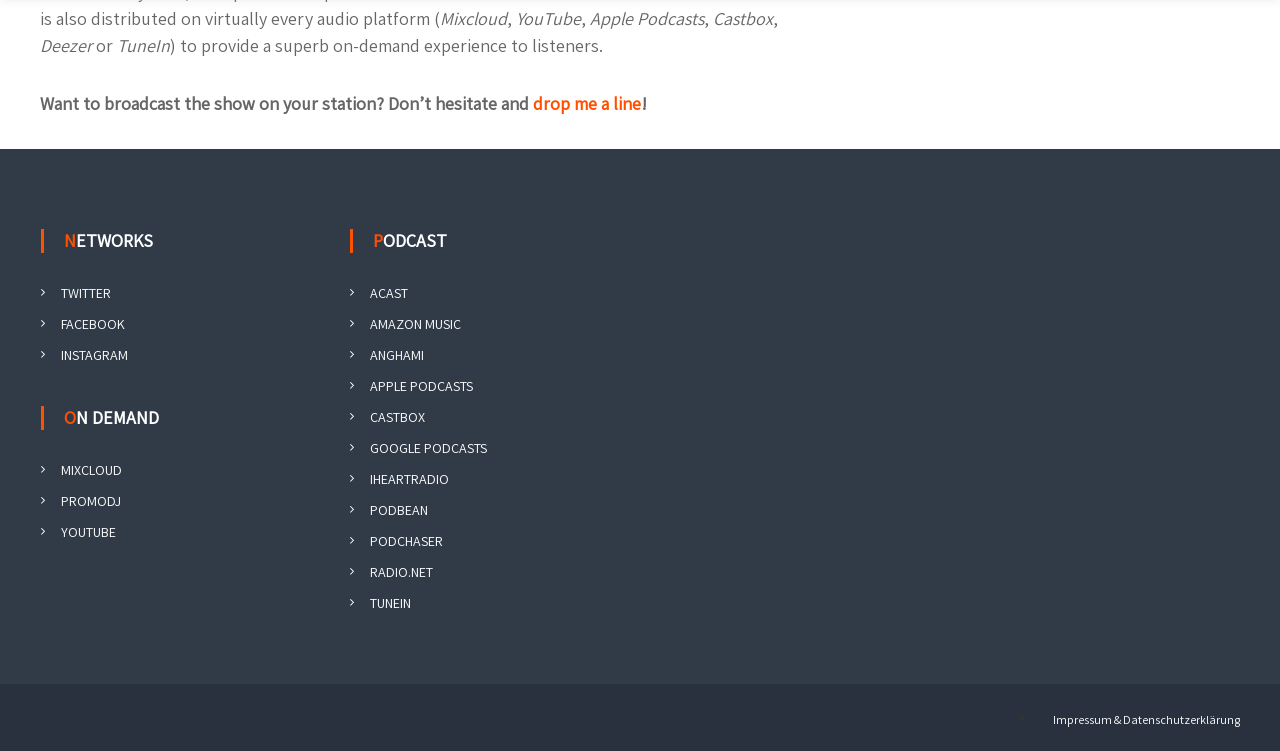Locate the UI element that matches the description Impressum & Datenschutzerklärung in the webpage screenshot. Return the bounding box coordinates in the format (top-left x, top-left y, bottom-right x, bottom-right y), with values ranging from 0 to 1.

[0.823, 0.948, 0.969, 0.968]